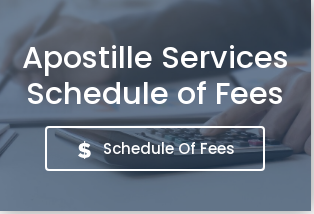Reply to the question with a brief word or phrase: What is the purpose of the 'Schedule Of Fees' button?

To provide detailed pricing information